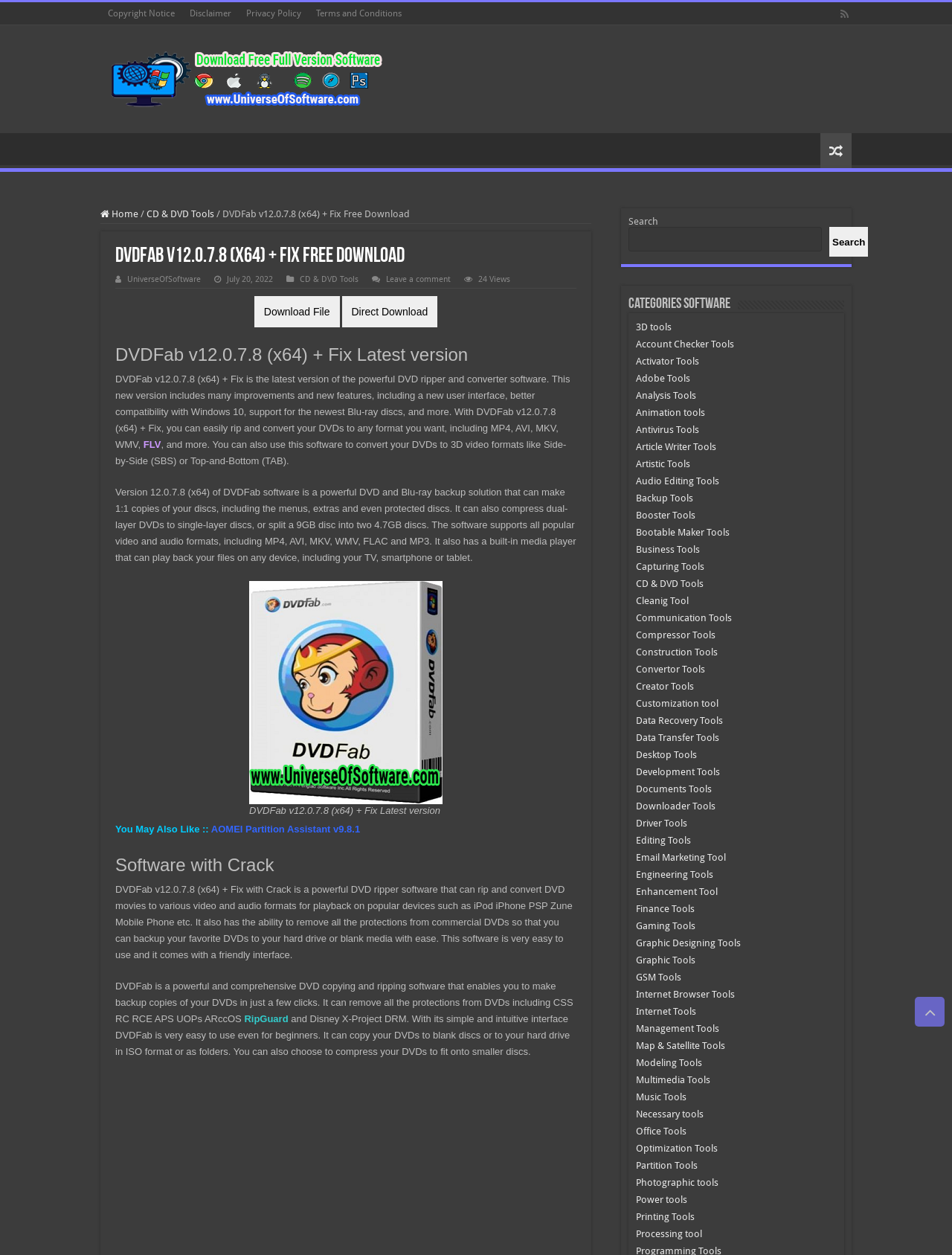What is the format of the DVDs that can be copied using DVDFab software?
Using the information from the image, give a concise answer in one word or a short phrase.

ISO format or folders